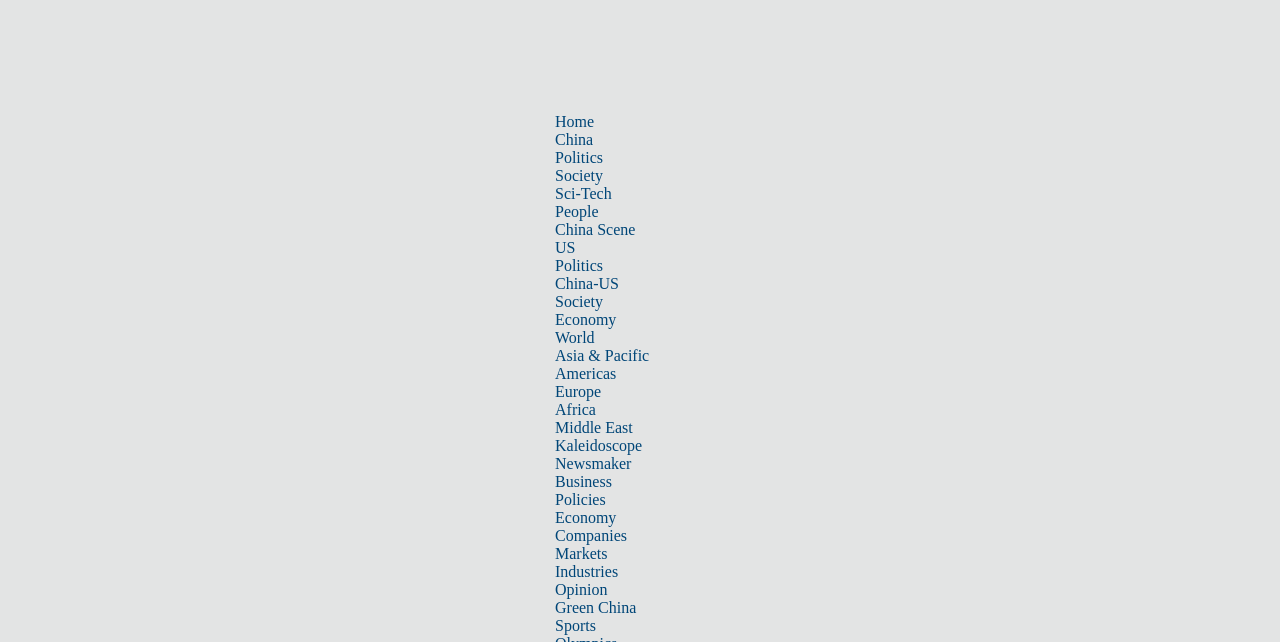Provide a brief response to the question below using a single word or phrase: 
What is the first category link listed on the top of the webpage?

Home